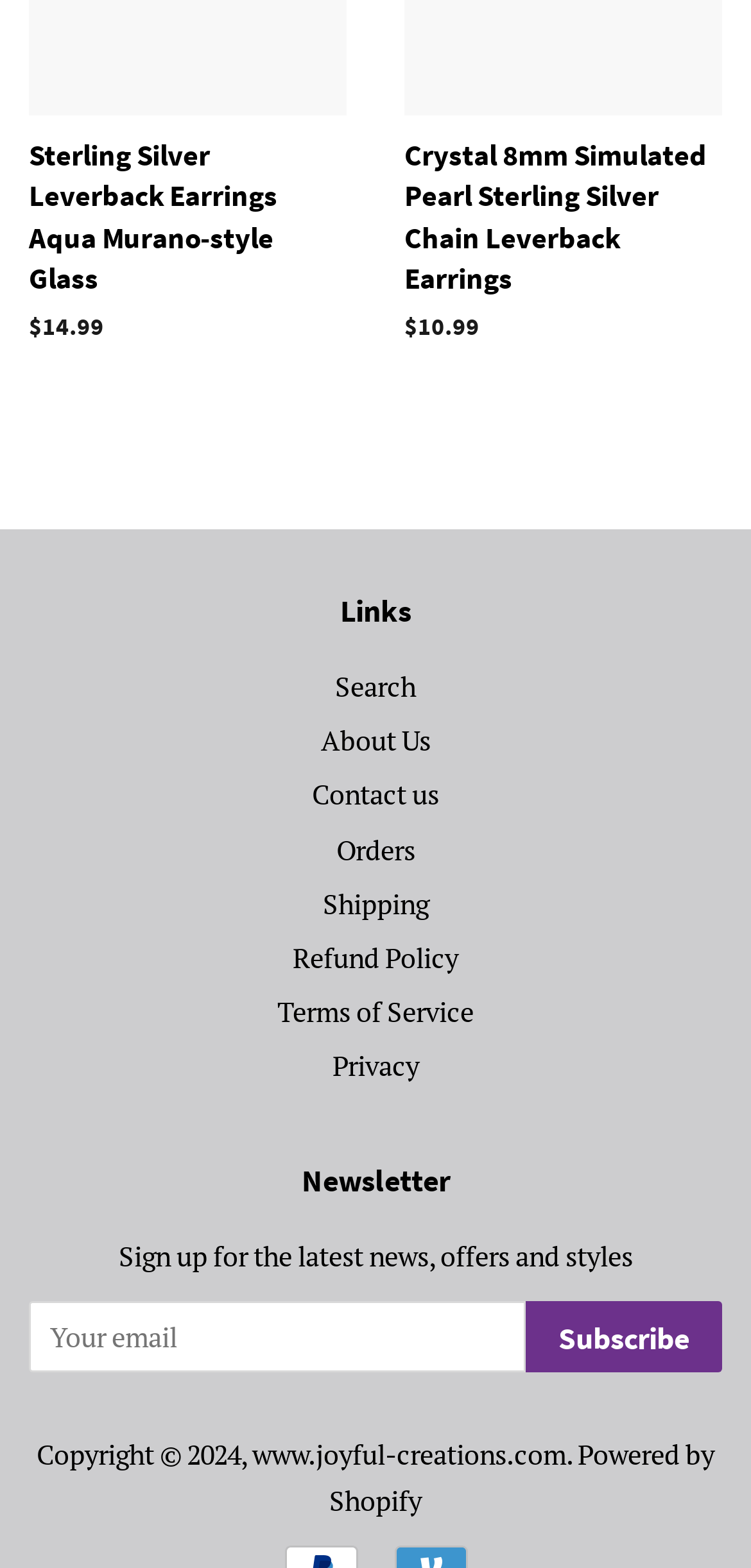Point out the bounding box coordinates of the section to click in order to follow this instruction: "View orders".

[0.447, 0.53, 0.553, 0.553]